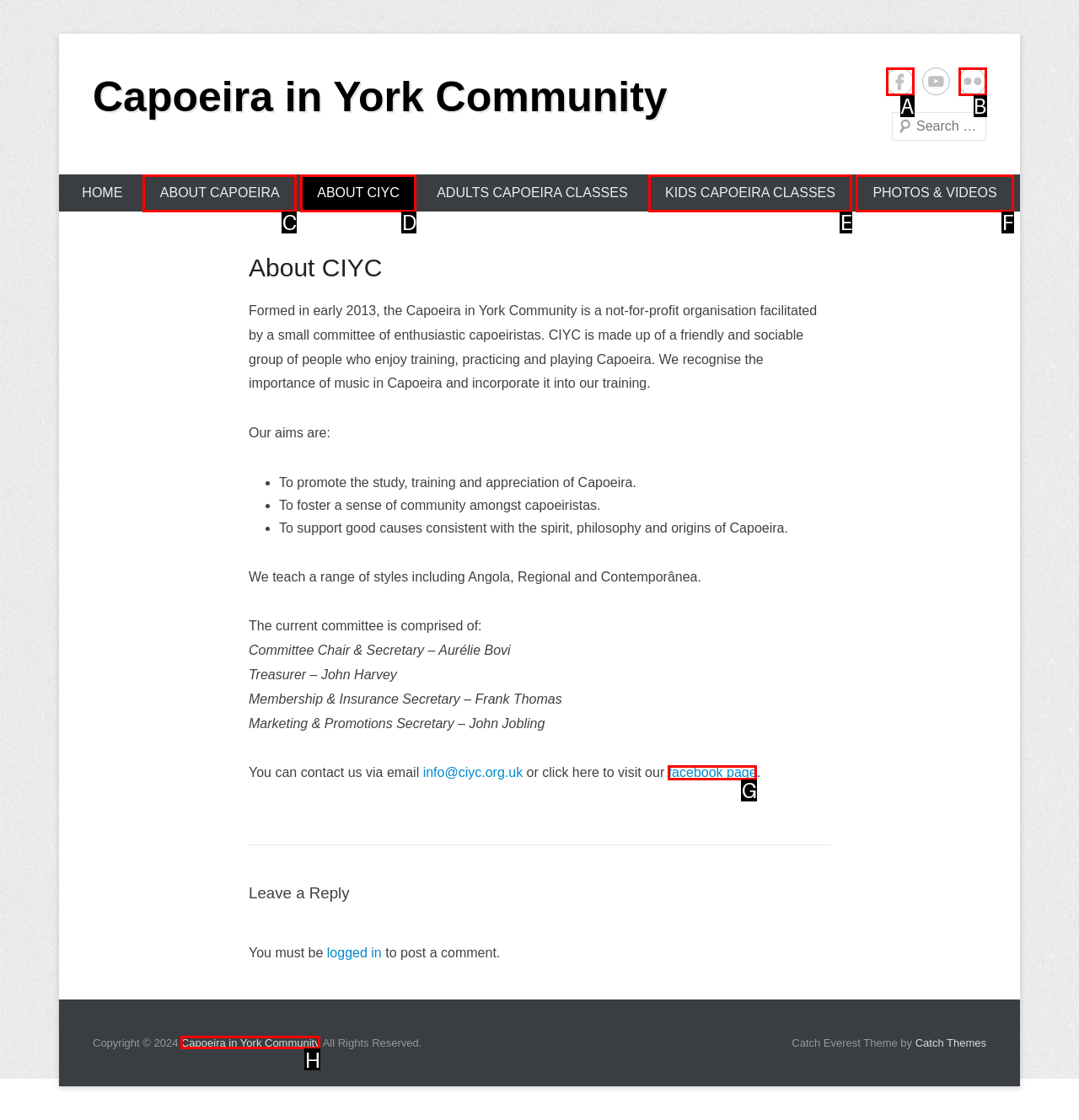Using the given description: Flickr, identify the HTML element that corresponds best. Answer with the letter of the correct option from the available choices.

B